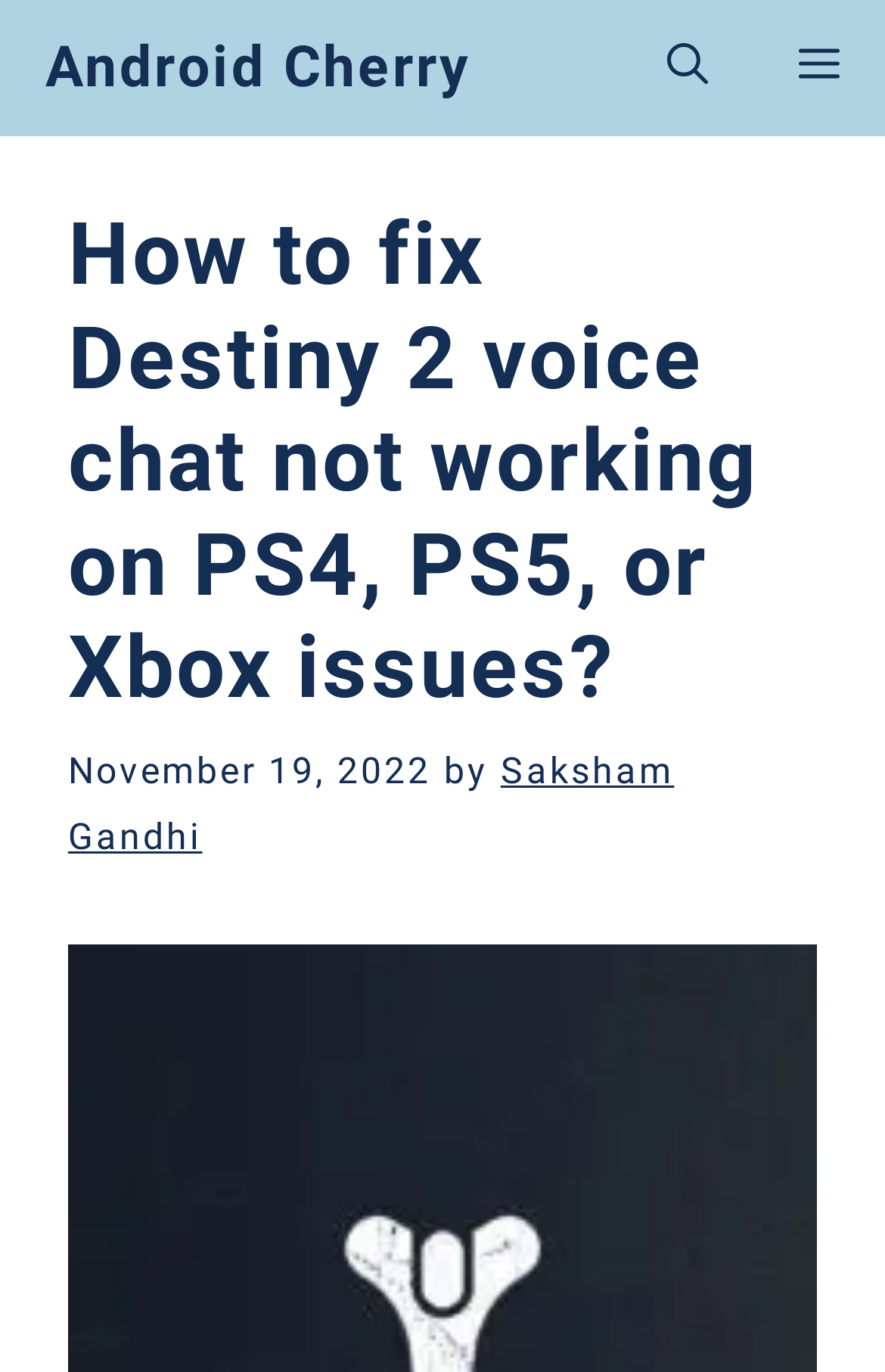Use a single word or phrase to answer the following:
What is the main topic of the article?

Fixing Destiny 2 voice chat issues